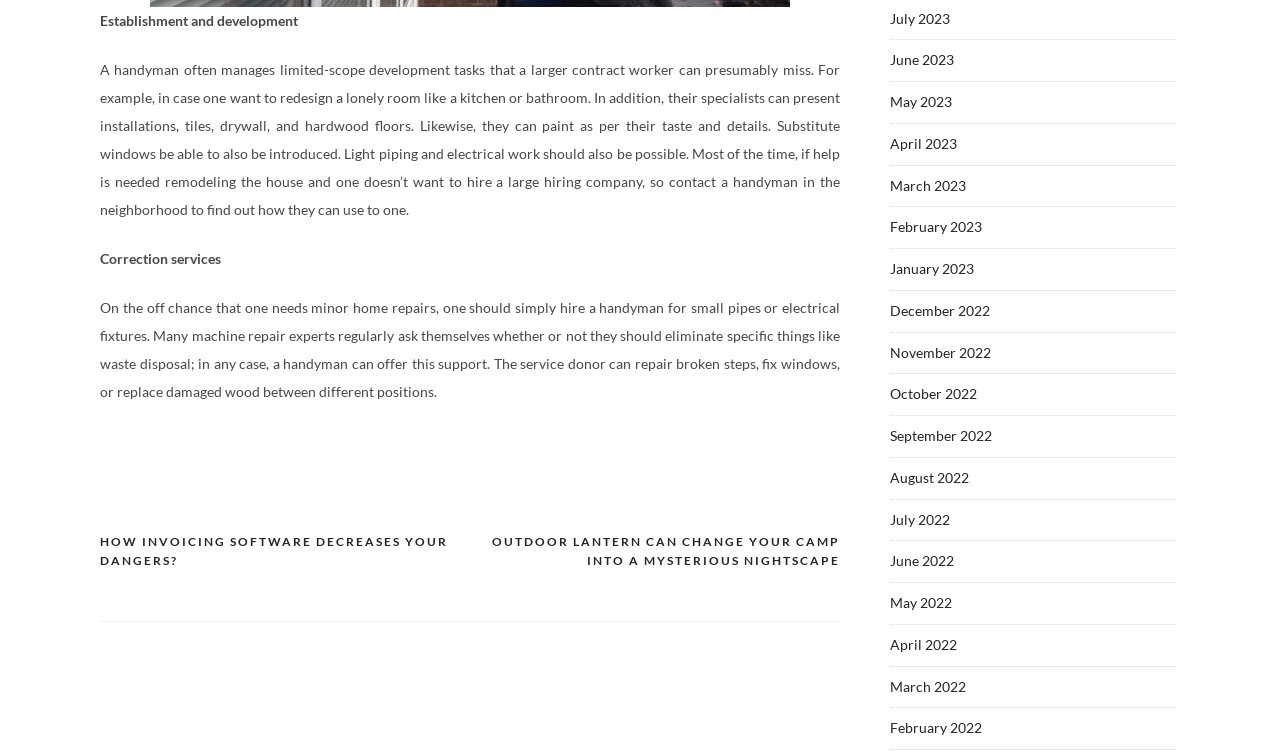How many links are there in the post navigation section?
Please utilize the information in the image to give a detailed response to the question.

The post navigation section has two links, 'OUTDOOR LANTERN CAN CHANGE YOUR CAMP INTO A MYSTERIOUS NIGHTSCAPE' and 'HOW INVOICING SOFTWARE DECREASES YOUR DANGERS?'.